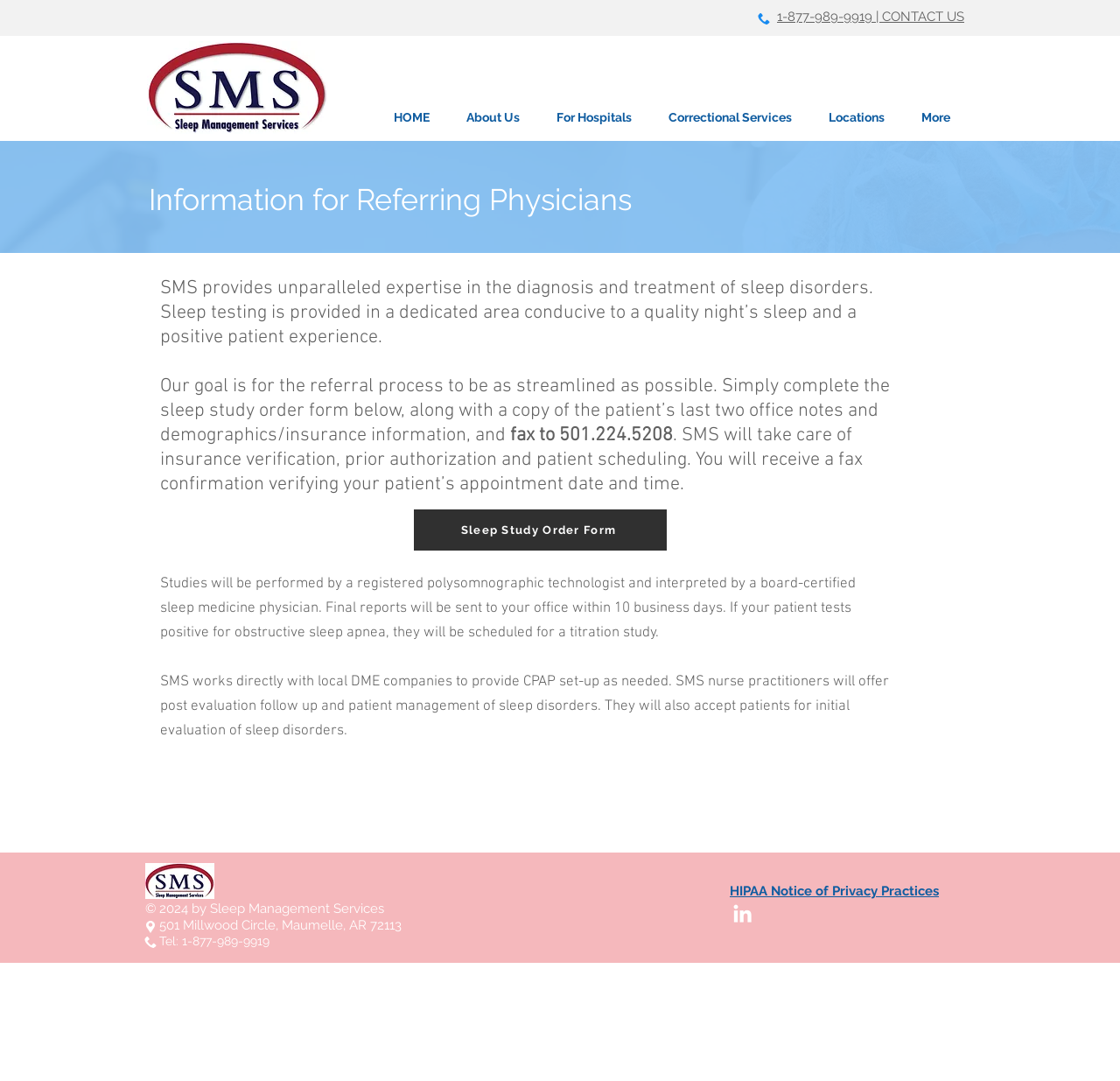From the webpage screenshot, predict the bounding box of the UI element that matches this description: "HIPAA Notice of Privacy Practices".

[0.652, 0.817, 0.838, 0.832]